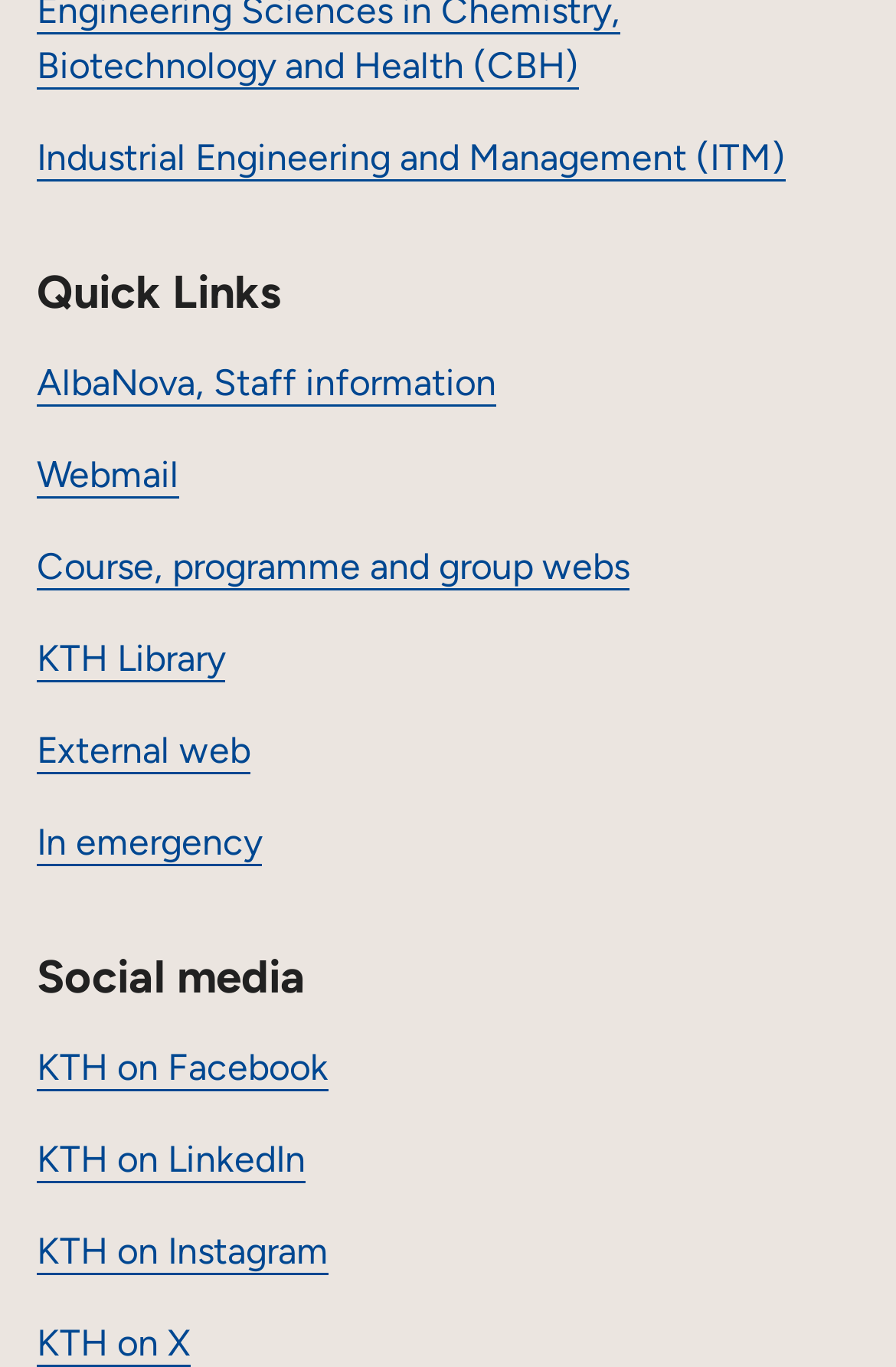Show the bounding box coordinates of the element that should be clicked to complete the task: "Explore Course, programme and group webs".

[0.041, 0.398, 0.703, 0.43]